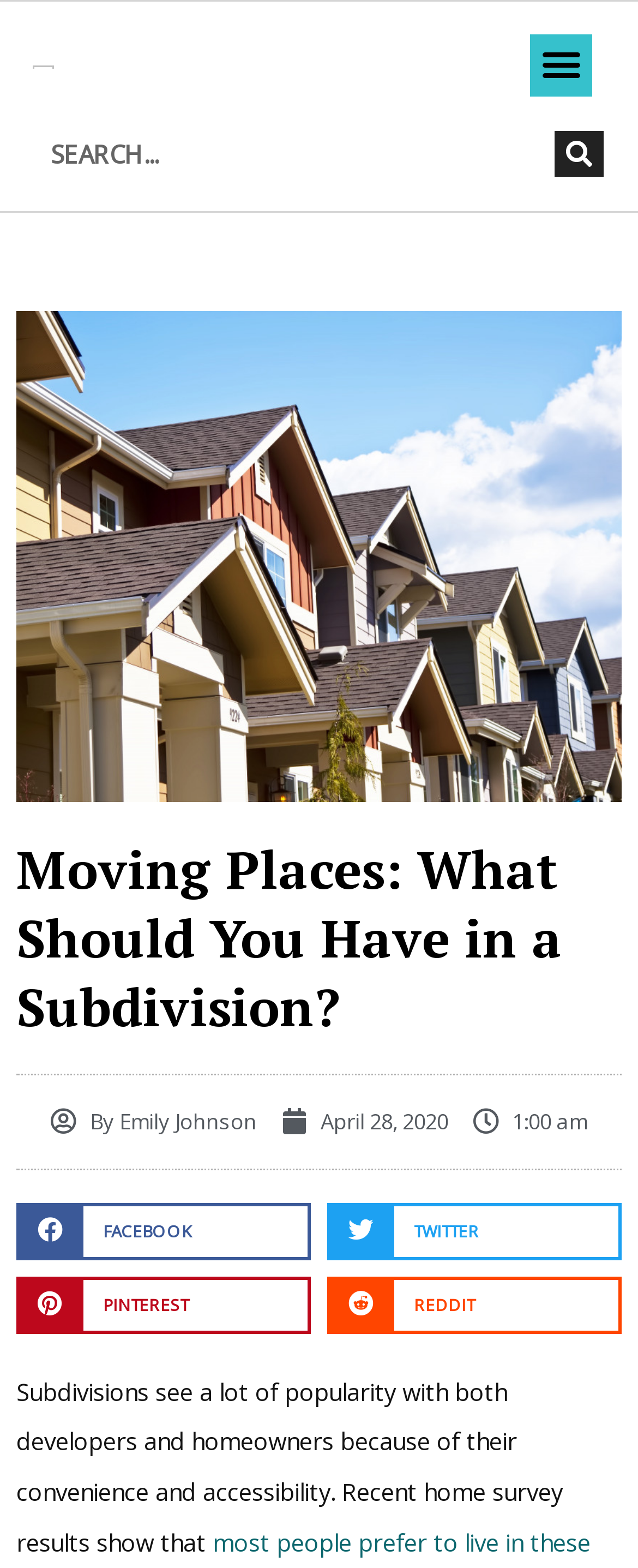Find the bounding box coordinates of the clickable region needed to perform the following instruction: "Toggle the menu". The coordinates should be provided as four float numbers between 0 and 1, i.e., [left, top, right, bottom].

[0.831, 0.022, 0.928, 0.061]